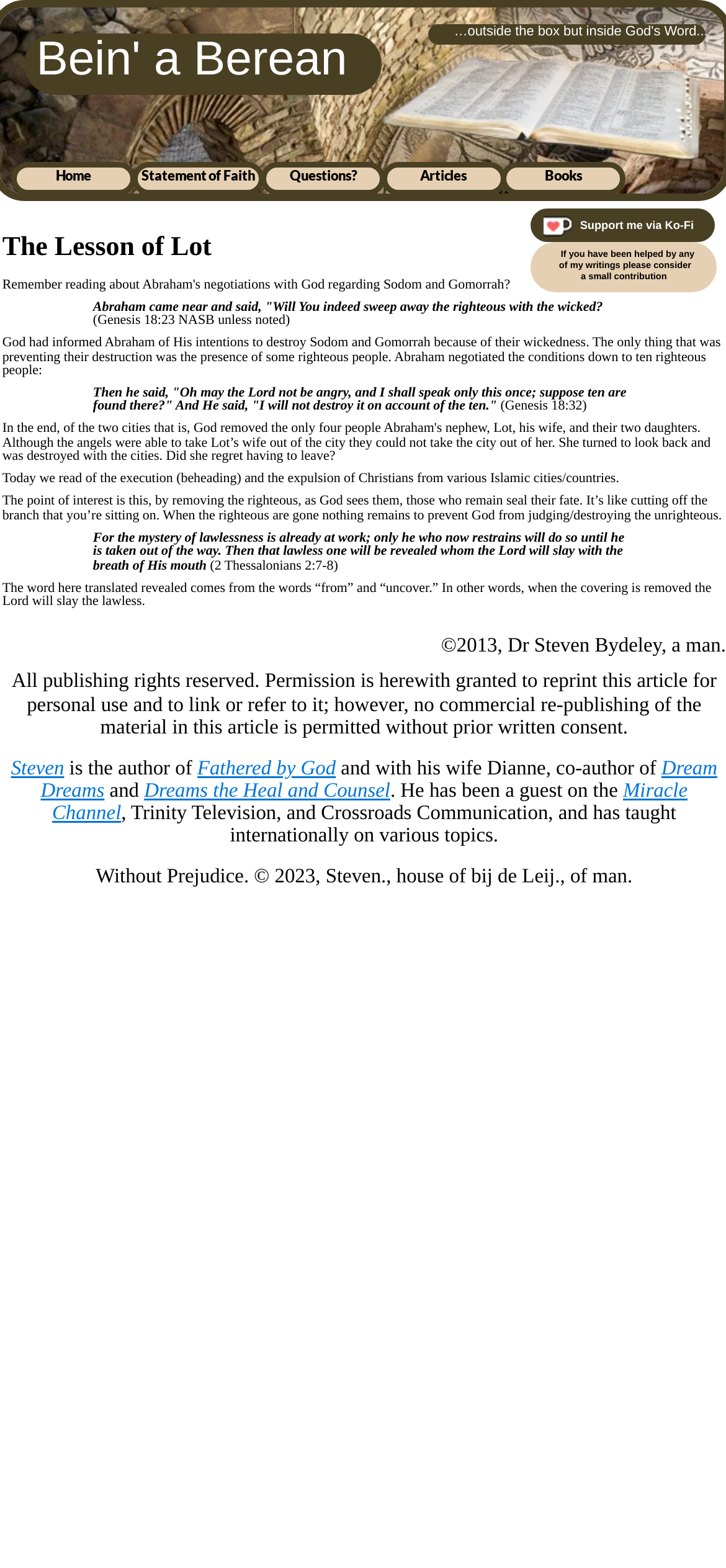Generate a comprehensive description of the webpage.

The webpage is titled "The Lesson of Lot" and has a prominent heading "Bein' a Berean" at the top, followed by a subtitle "...outside the box but inside God's Word..." and an image of an open bible. 

Below the title, there is a blockquote with a heading "Abraham came near and said, 'Will You indeed sweep away the righteous with the wicked?' (Genesis 18:23 NASB unless noted)" and a passage of text discussing God's intentions to destroy Sodom and Gomorrah due to their wickedness. 

The webpage then continues with another blockquote, containing a heading "Then he said, 'Oh may the Lord not be angry, and I shall speak only this once; suppose ten are found there?' And He said, 'I will not destroy it on account of the ten.'" (Genesis 18:32) and a passage of text discussing Abraham's negotiation with God.

The webpage also features several paragraphs of text discussing the execution and expulsion of Christians from various Islamic cities/countries, and the point of interest is that by removing the righteous, those who remain seal their fate. 

There are also several blockquotes with headings and passages of text discussing the mystery of lawlessness, the Lord's slaying of the lawless, and the word "restrains" being translated from the words "from" and "uncover". 

At the bottom of the webpage, there is a section with headings and links to the author's information, including his name, Dr. Steven Bydeley, and his published works, such as "Fathered by God" and "Dream Dreams". There is also a section with a link to support the author via Ko-Fi, a friendly way to earn an income.